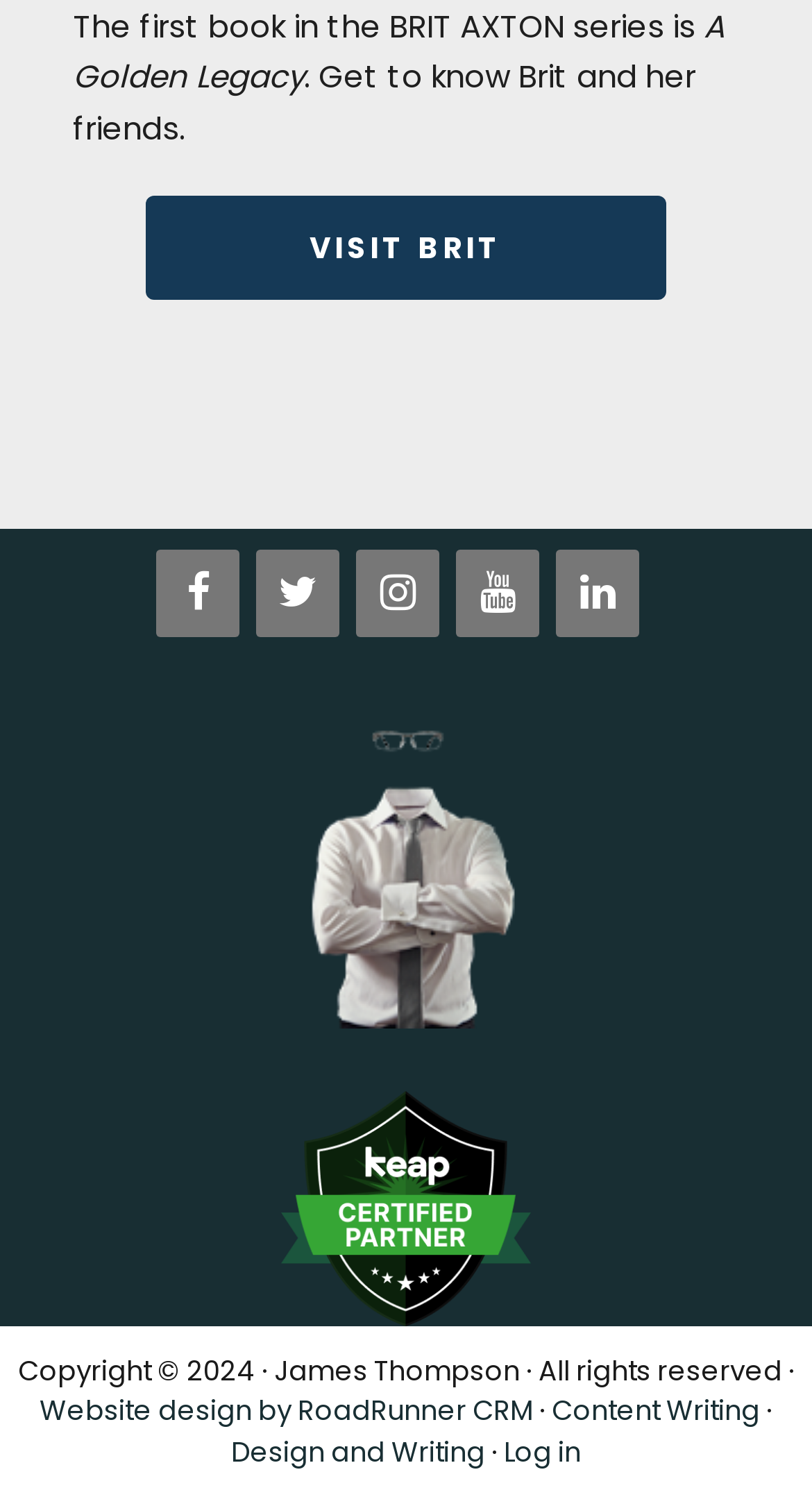Given the element description Design and Writing, specify the bounding box coordinates of the corresponding UI element in the format (top-left x, top-left y, bottom-right x, bottom-right y). All values must be between 0 and 1.

[0.285, 0.956, 0.597, 0.983]